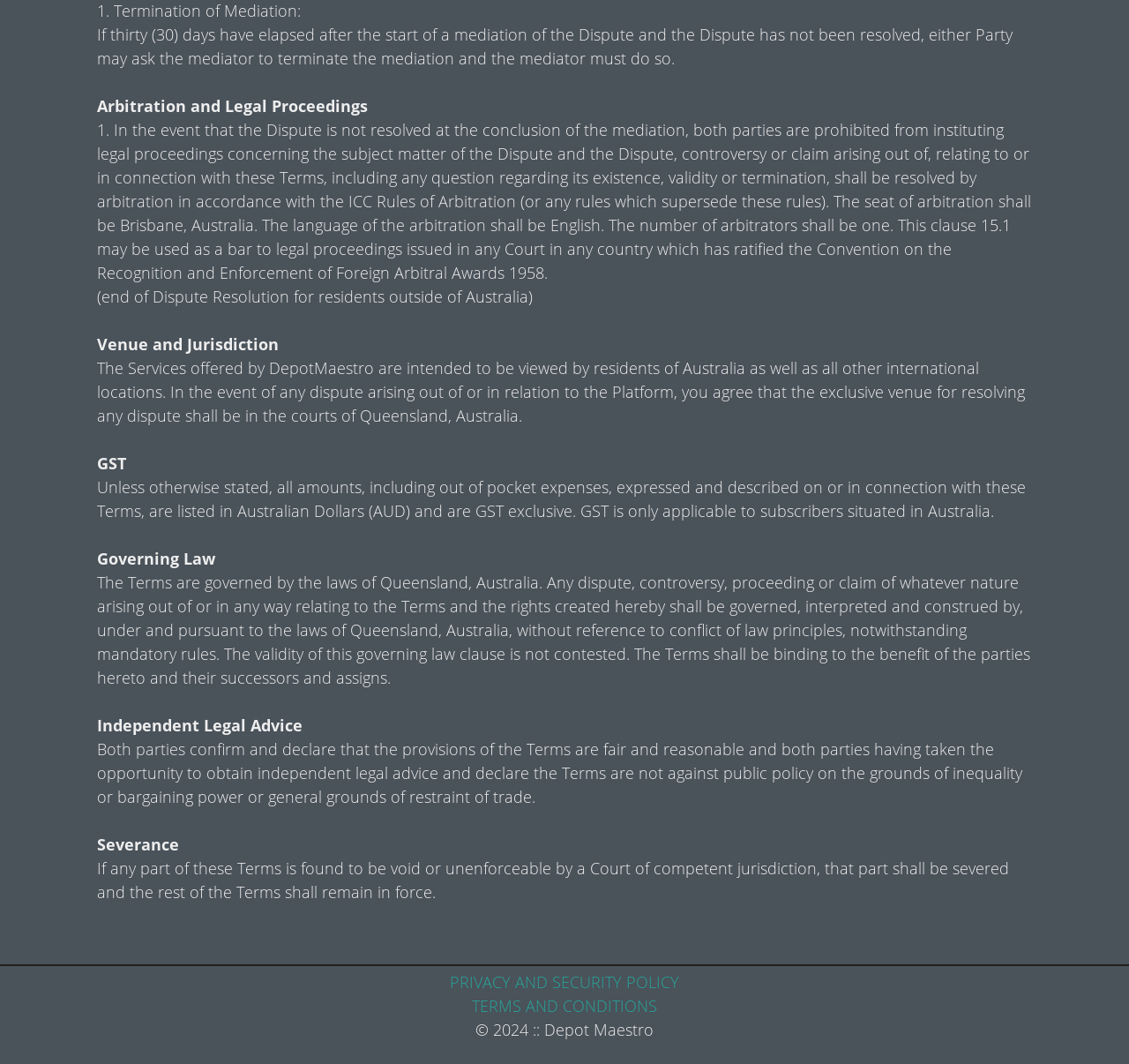What is the language of the arbitration?
Refer to the image and give a detailed answer to the question.

I found the answer in the section 'Arbitration and Legal Proceedings' which states that 'The language of the arbitration shall be English.'